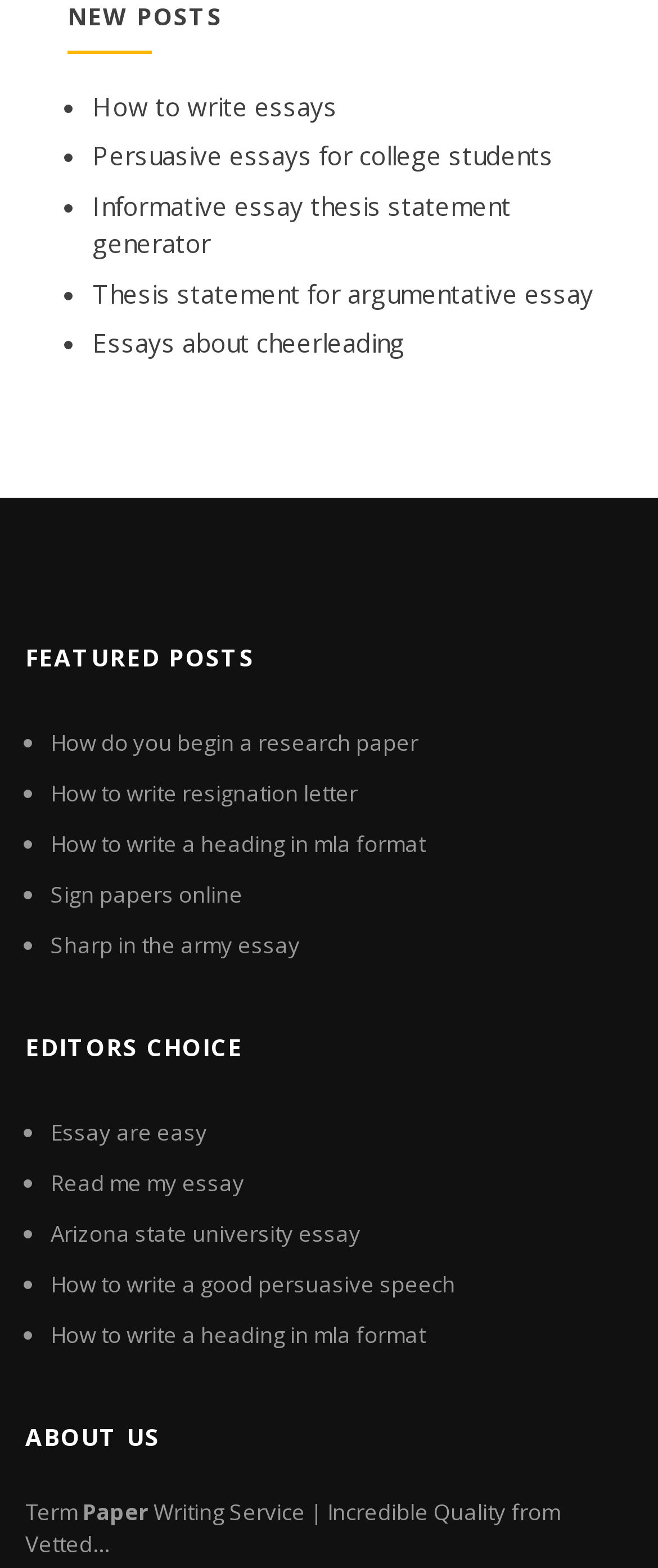Using the elements shown in the image, answer the question comprehensively: How many sections are there on the webpage?

By examining the webpage, we can see that there are three main sections: 'FEATURED POSTS', 'EDITORS CHOICE', and 'ABOUT US'. Each section has its own set of links and content.